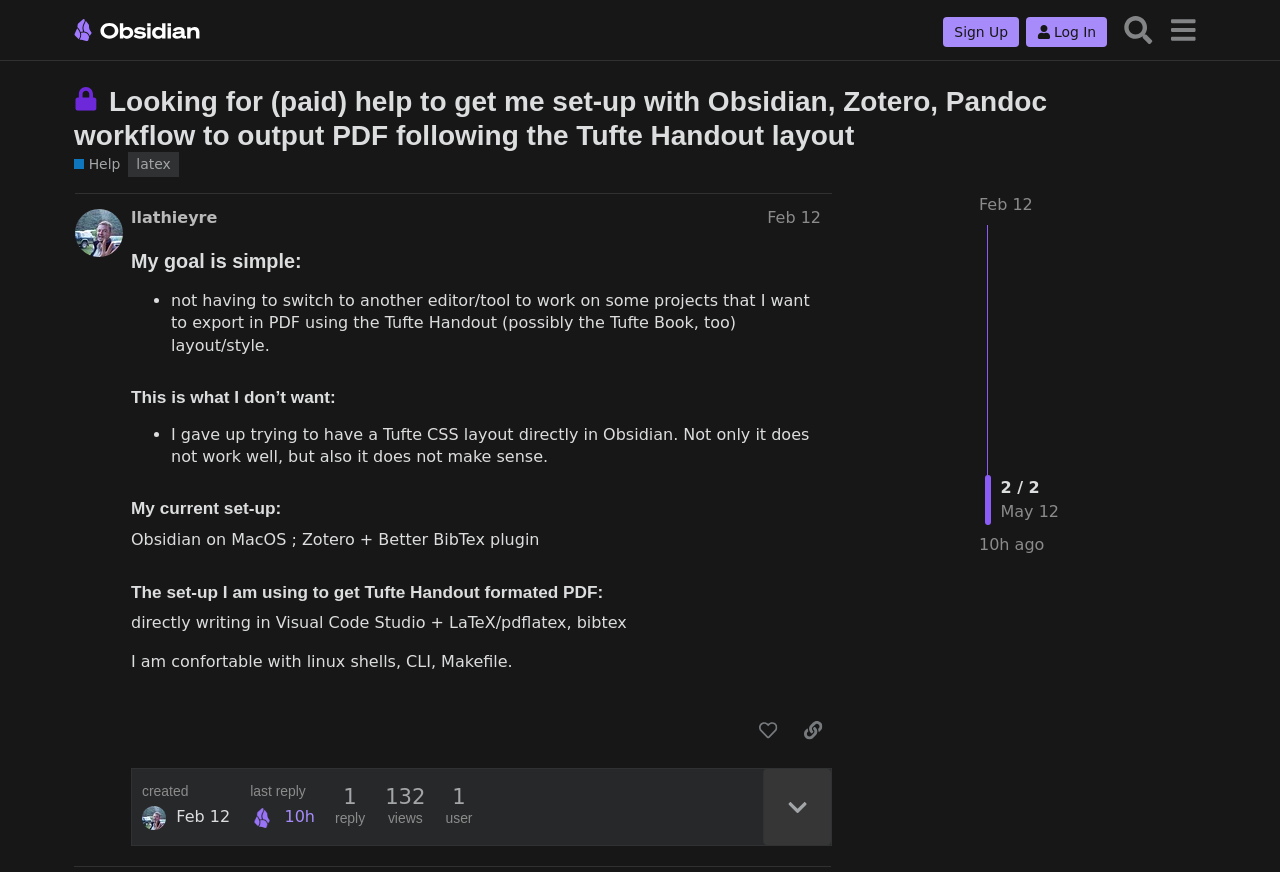Please identify the bounding box coordinates of the element I should click to complete this instruction: 'View the 'Help' section'. The coordinates should be given as four float numbers between 0 and 1, like this: [left, top, right, bottom].

[0.058, 0.177, 0.094, 0.201]